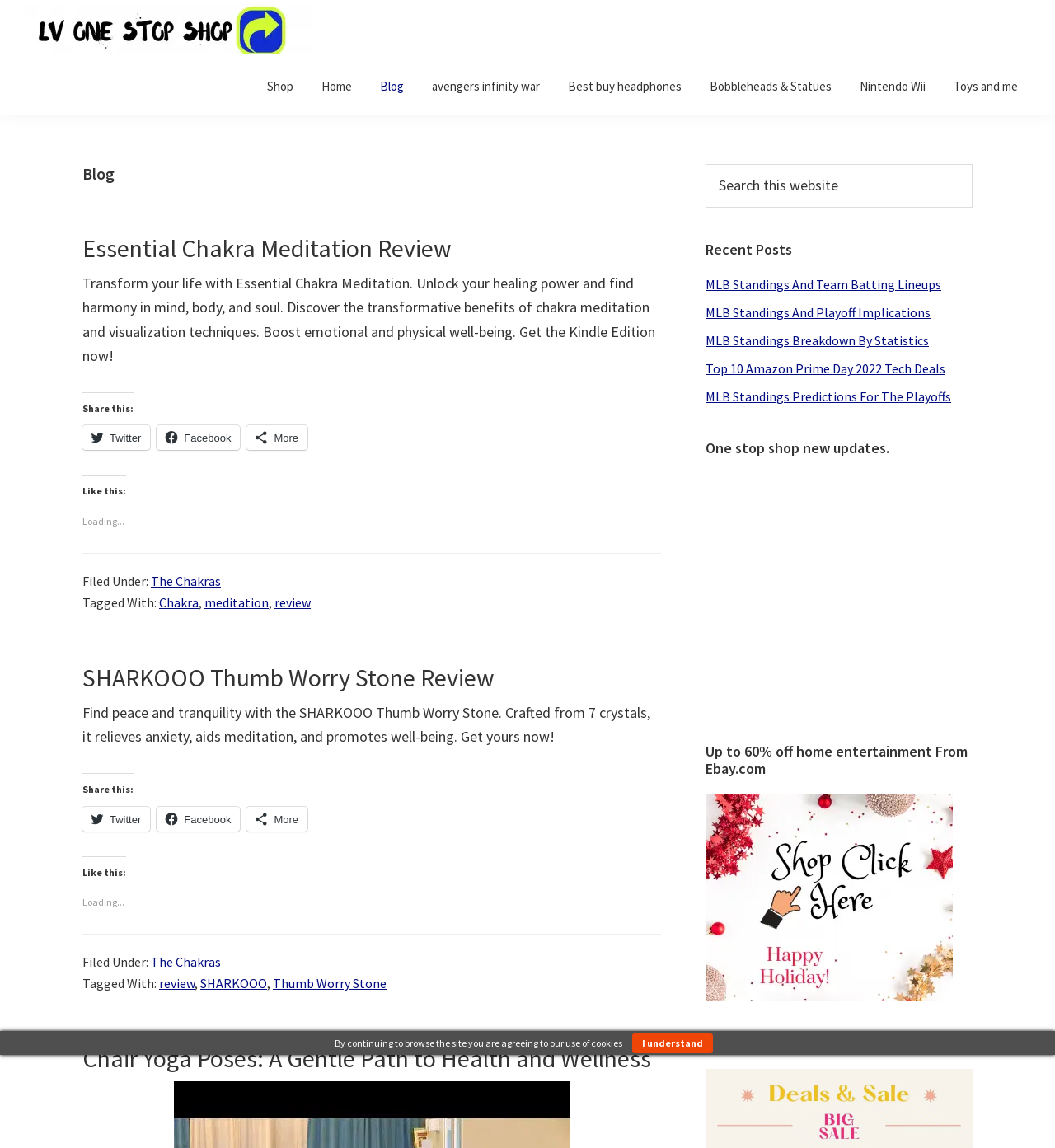Find the bounding box coordinates for the area that must be clicked to perform this action: "Search this website".

[0.669, 0.143, 0.922, 0.181]